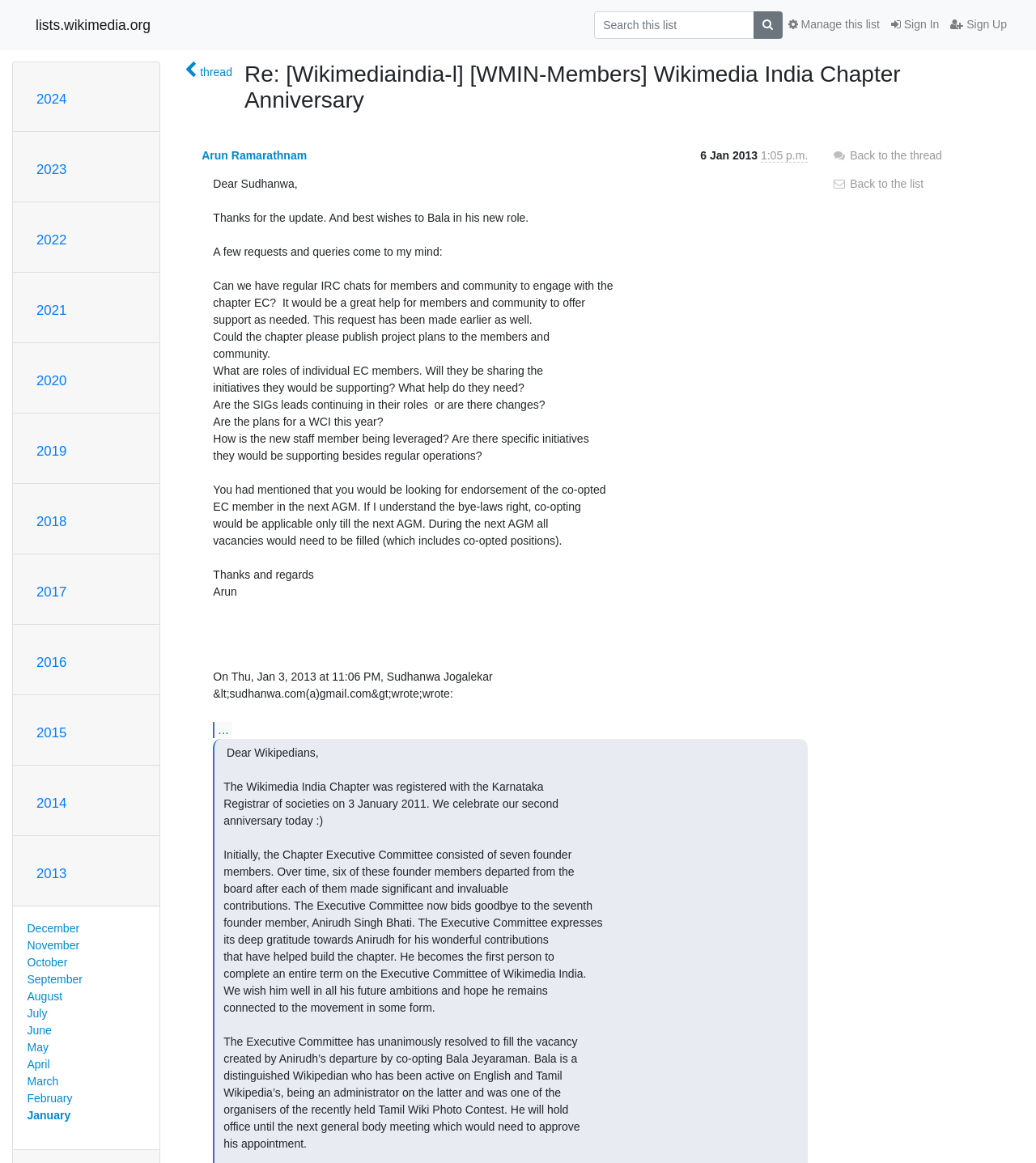Locate the bounding box coordinates of the area that needs to be clicked to fulfill the following instruction: "Sign In". The coordinates should be in the format of four float numbers between 0 and 1, namely [left, top, right, bottom].

[0.855, 0.009, 0.912, 0.034]